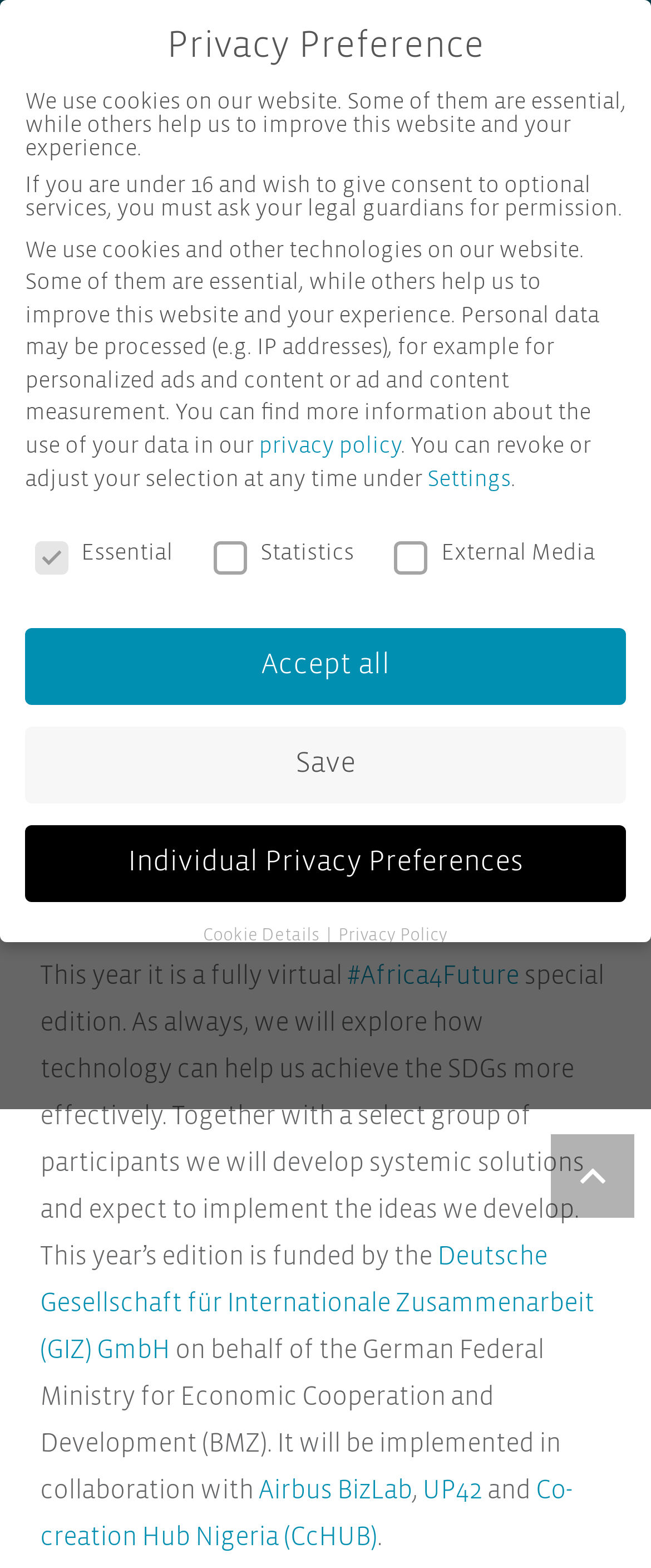Refer to the element description parent_node: External Media name="cookieGroup[]" value="external-media" and identify the corresponding bounding box in the screenshot. Format the coordinates as (top-left x, top-left y, bottom-right x, bottom-right y) with values in the range of 0 to 1.

[0.913, 0.347, 0.942, 0.364]